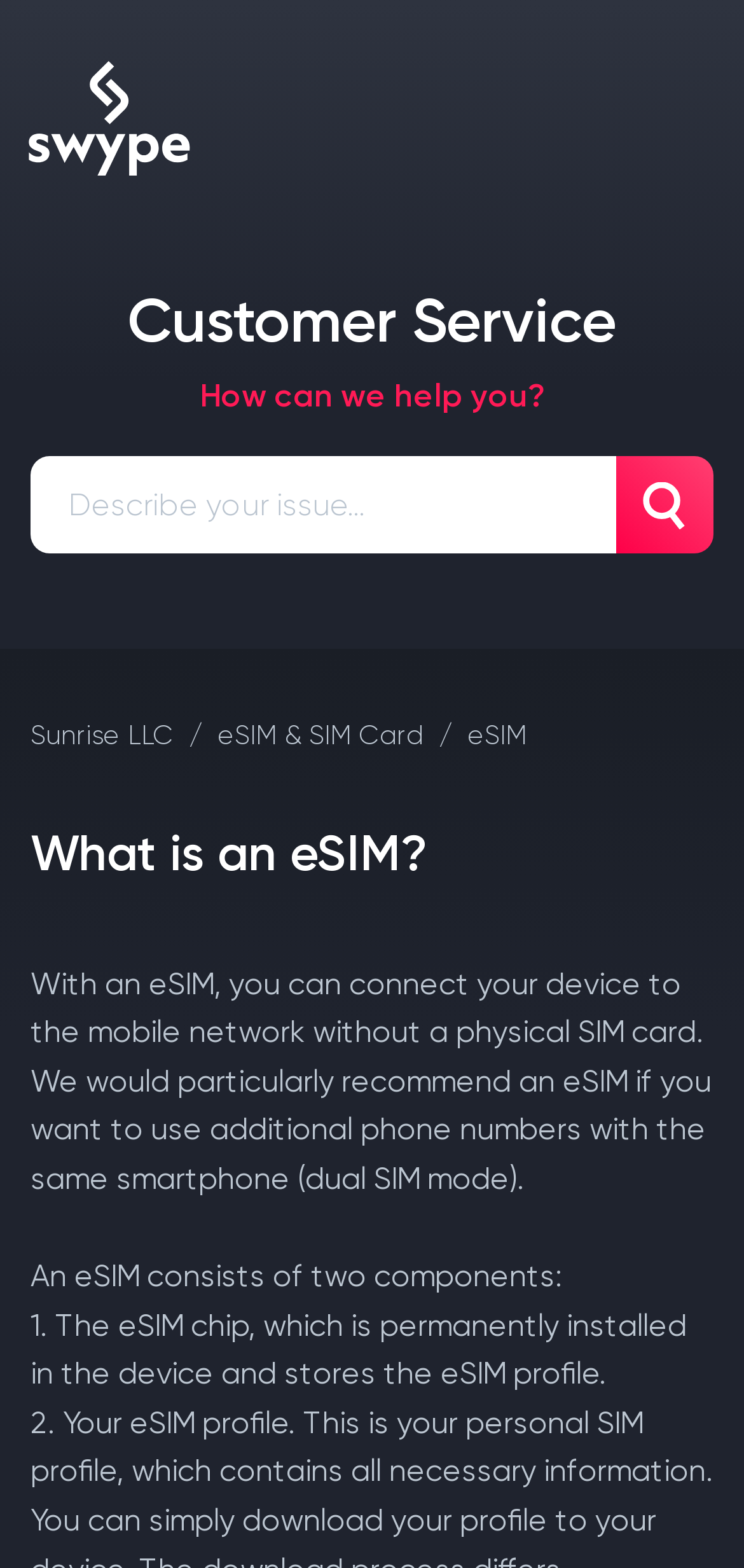From the element description: "Search", extract the bounding box coordinates of the UI element. The coordinates should be expressed as four float numbers between 0 and 1, in the order [left, top, right, bottom].

[0.828, 0.291, 0.959, 0.353]